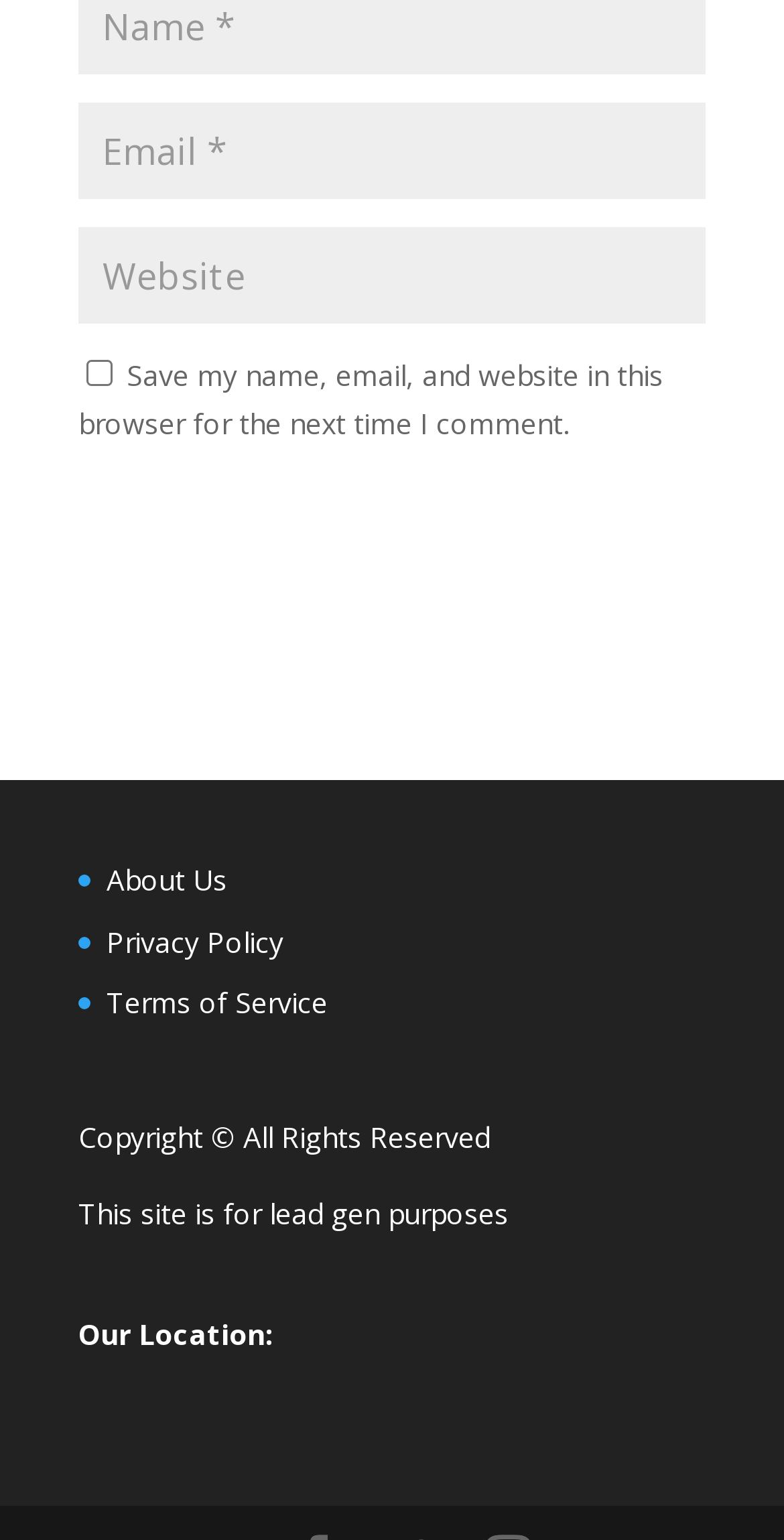Predict the bounding box coordinates for the UI element described as: "Facebook". The coordinates should be four float numbers between 0 and 1, presented as [left, top, right, bottom].

None